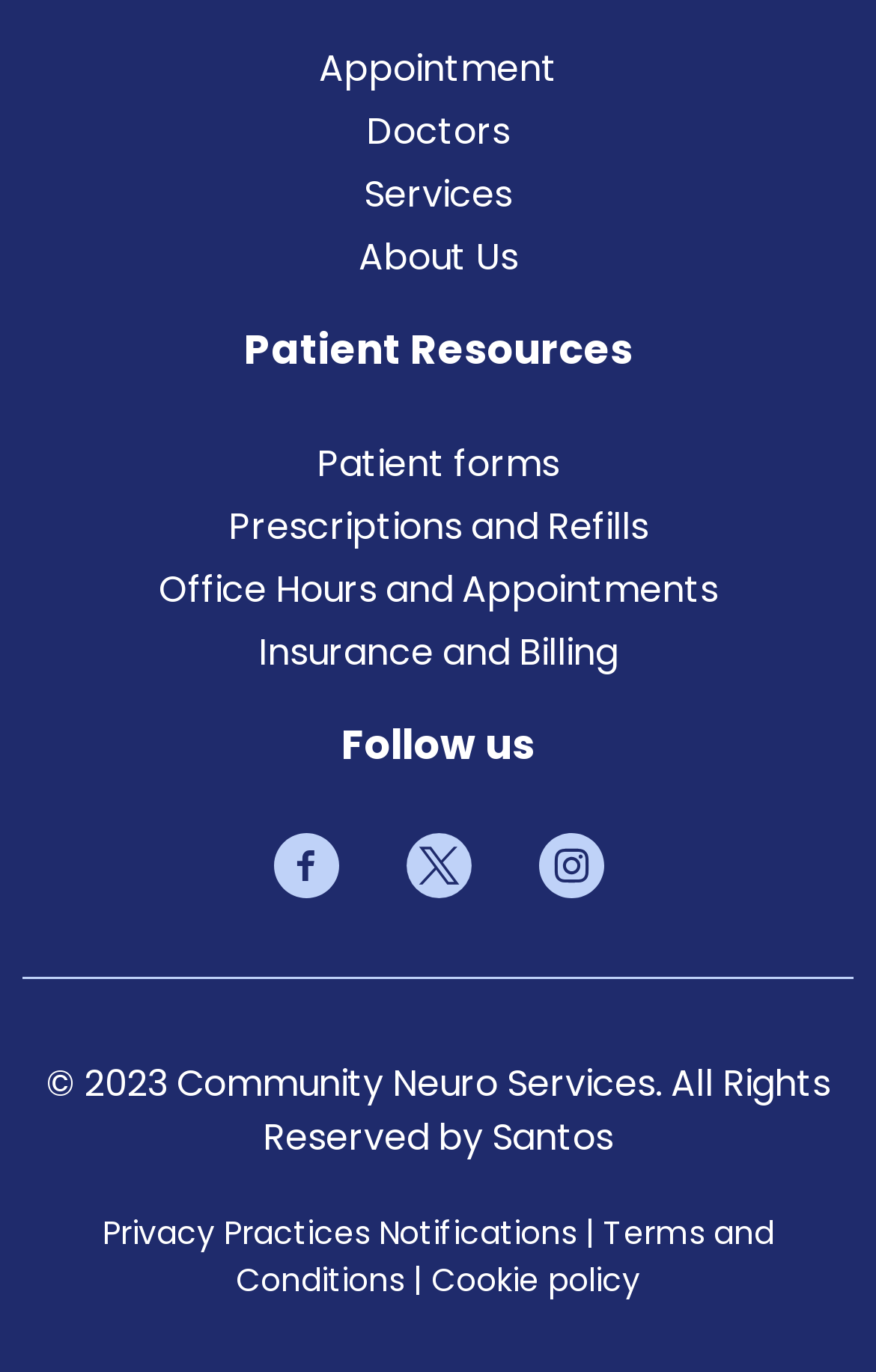Locate the bounding box coordinates of the element that should be clicked to execute the following instruction: "View Patient forms".

[0.026, 0.318, 0.974, 0.358]